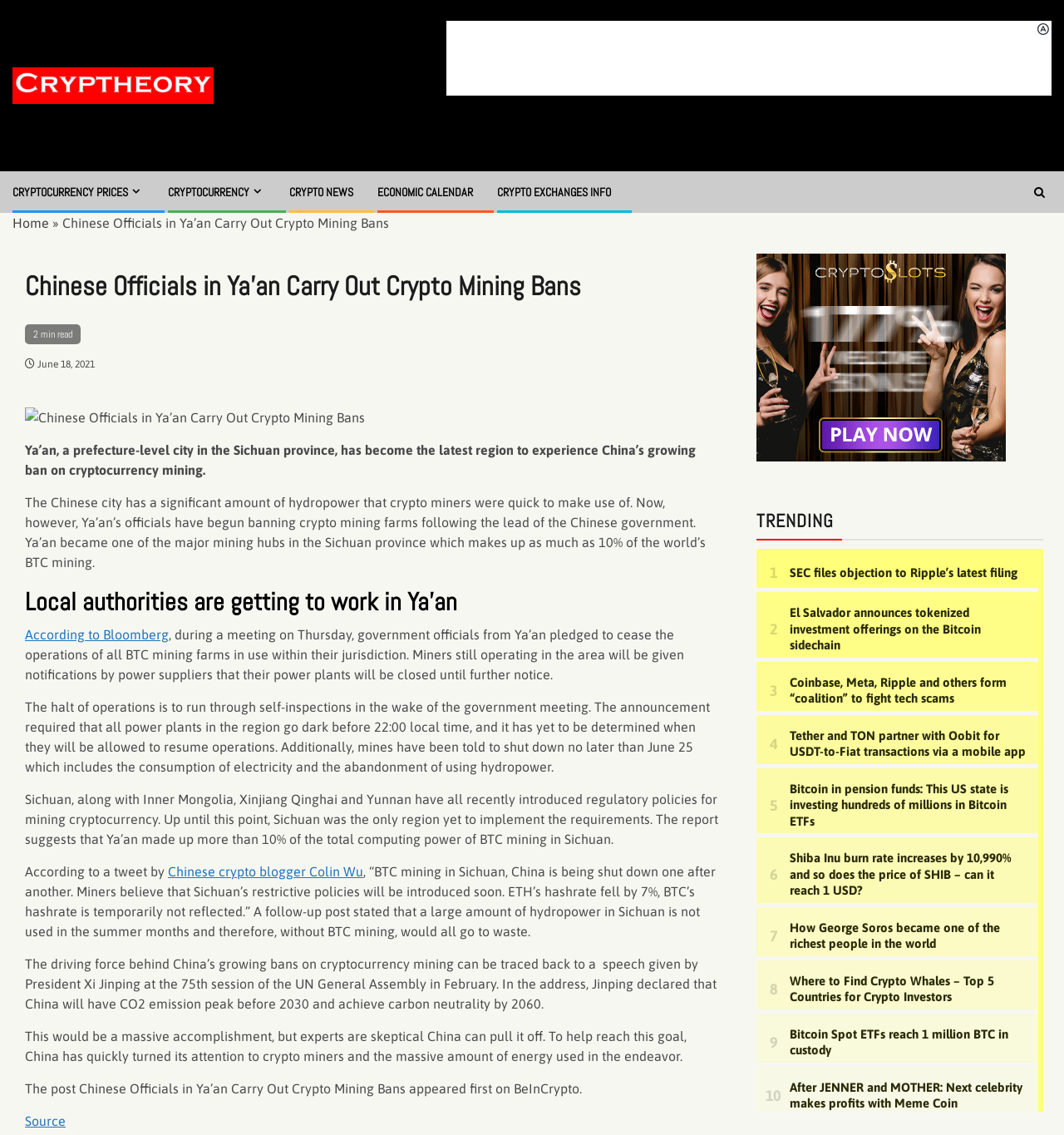Find the bounding box coordinates for the UI element that matches this description: "Crypto Exchanges Info".

[0.467, 0.163, 0.574, 0.176]